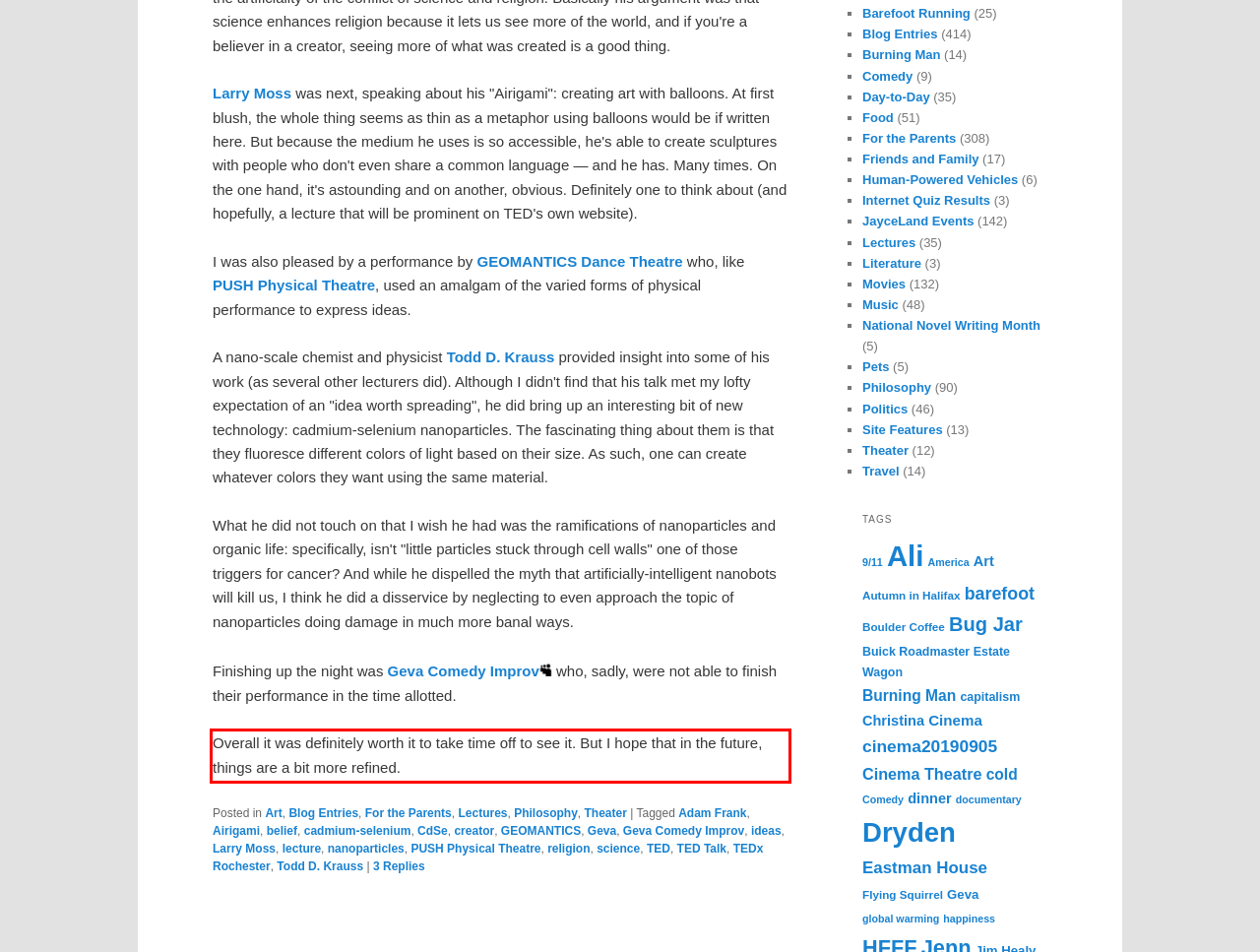Analyze the screenshot of the webpage and extract the text from the UI element that is inside the red bounding box.

Overall it was definitely worth it to take time off to see it. But I hope that in the future, things are a bit more refined.